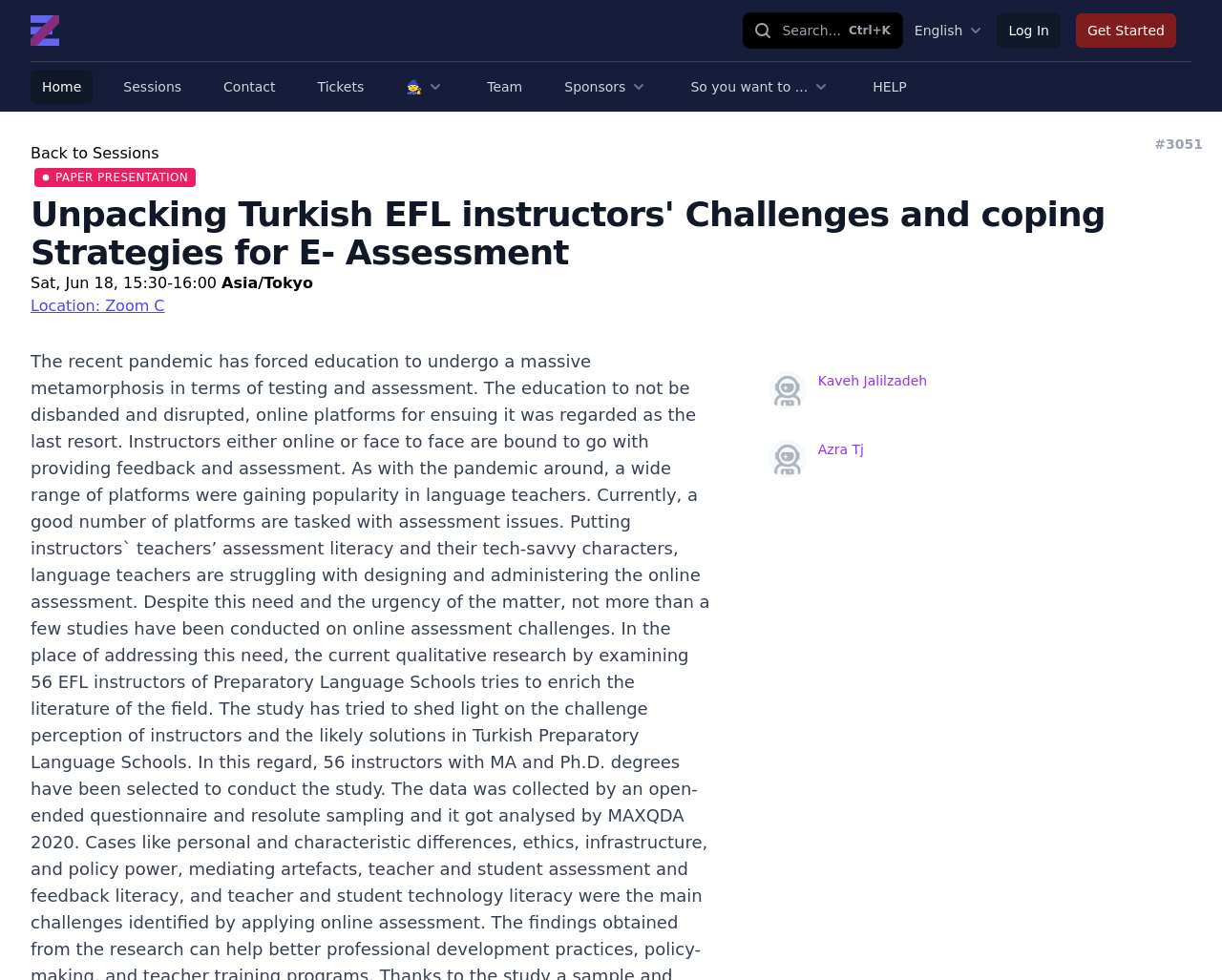Please specify the bounding box coordinates of the region to click in order to perform the following instruction: "Log in to the system".

[0.816, 0.014, 0.868, 0.049]